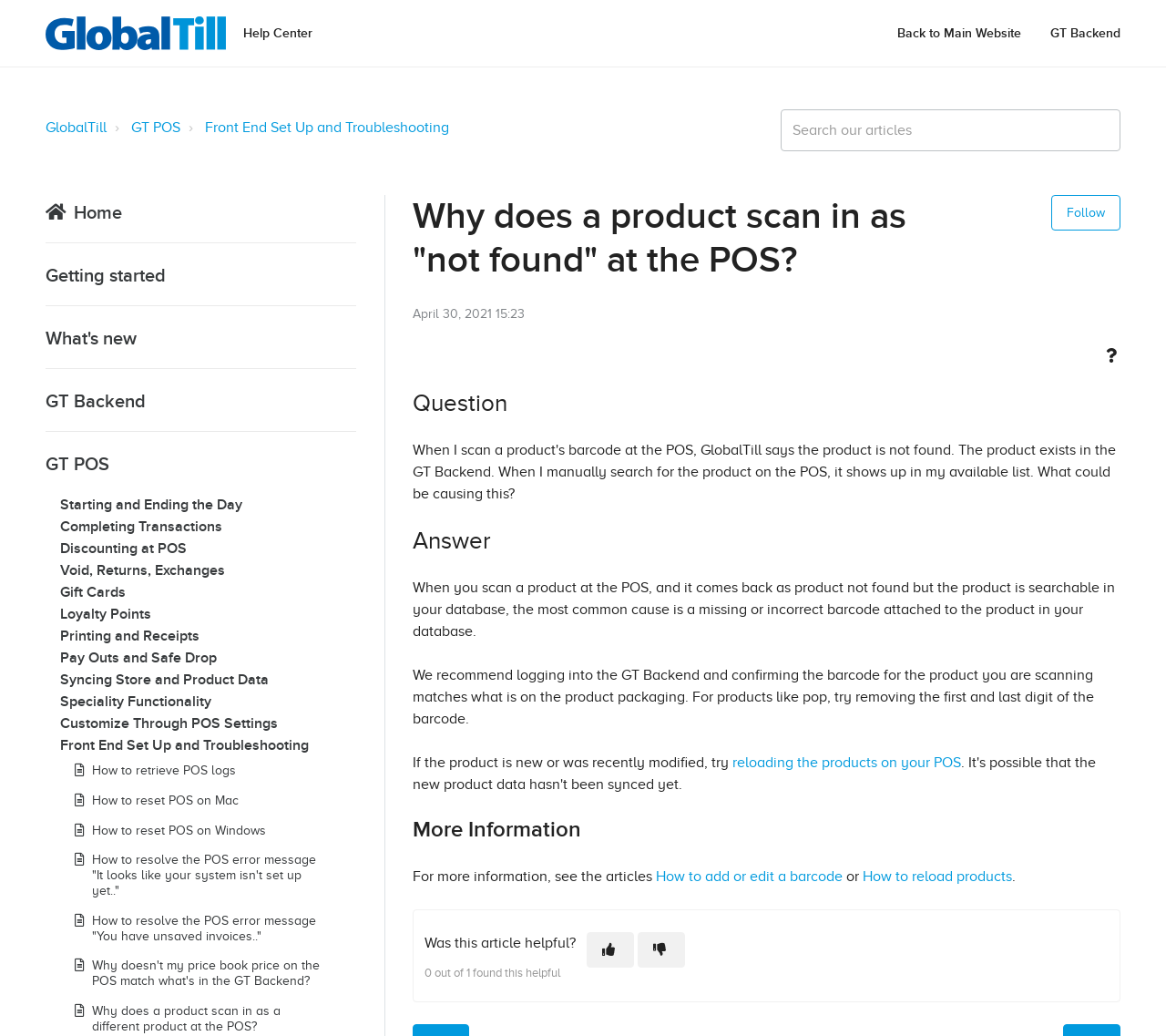Please mark the bounding box coordinates of the area that should be clicked to carry out the instruction: "Click the 'Follow Article' button".

[0.902, 0.188, 0.961, 0.223]